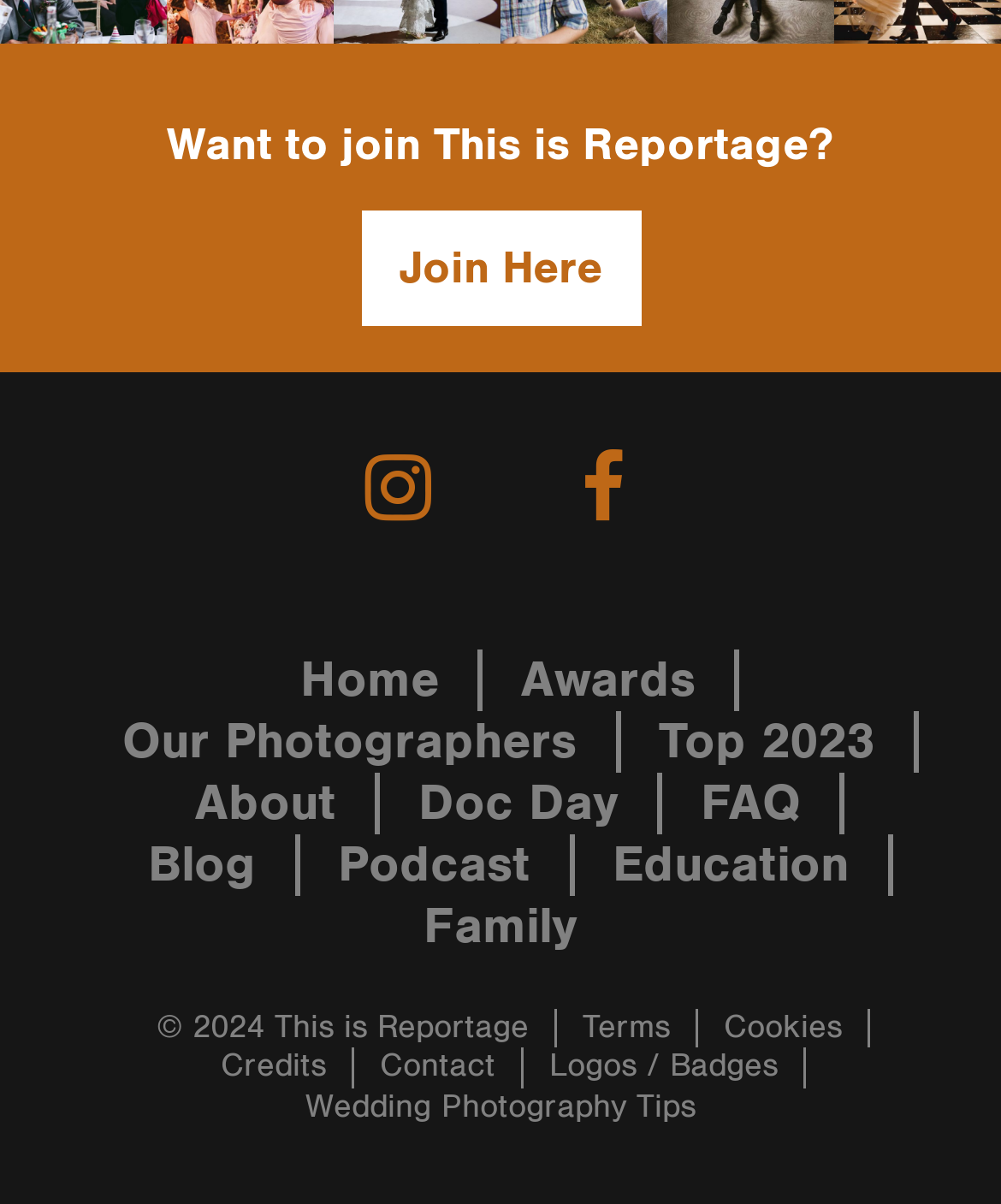Show the bounding box coordinates for the element that needs to be clicked to execute the following instruction: "View May 2024". Provide the coordinates in the form of four float numbers between 0 and 1, i.e., [left, top, right, bottom].

None